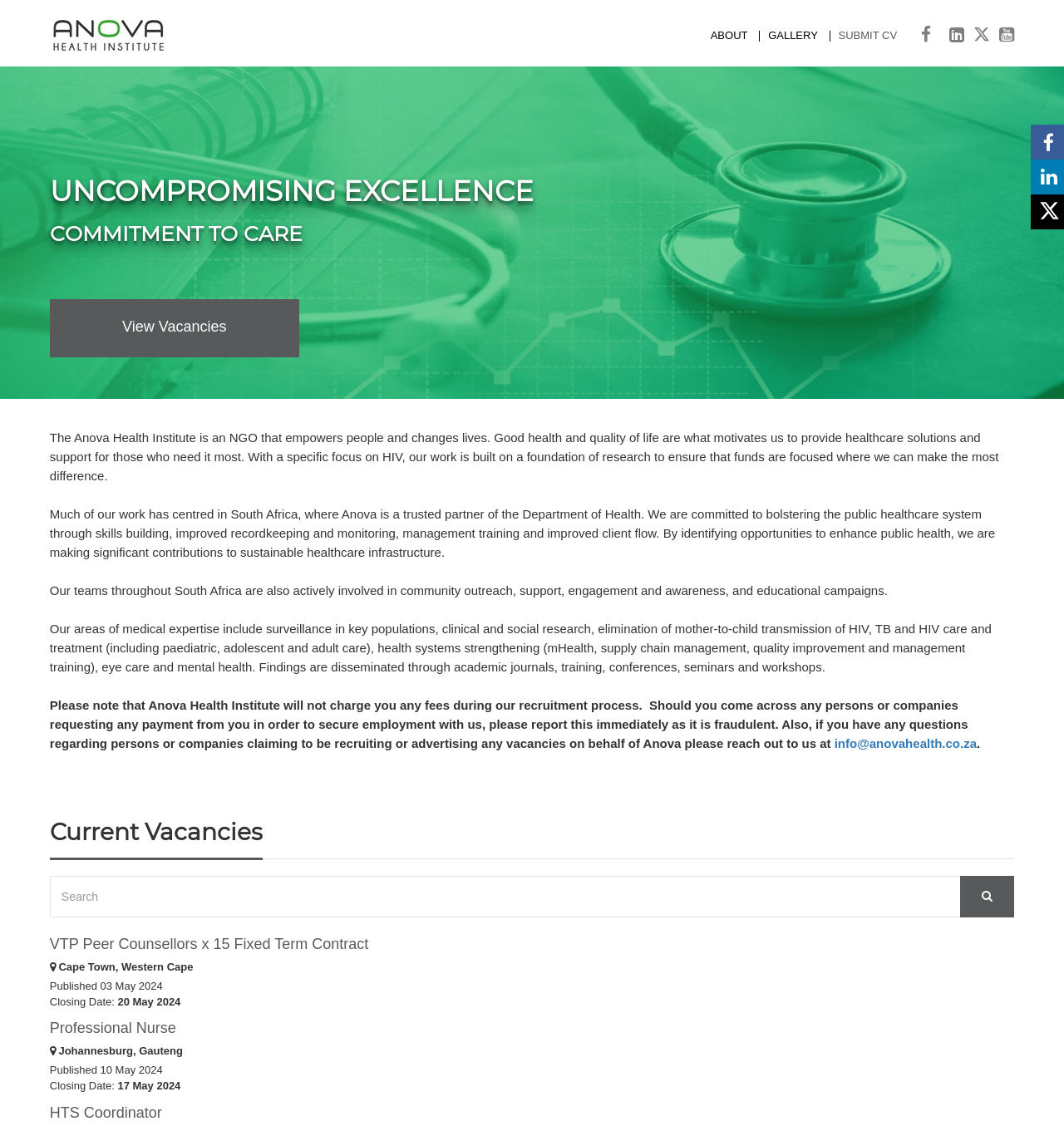Please identify the bounding box coordinates of the clickable element to fulfill the following instruction: "View Vacancies". The coordinates should be four float numbers between 0 and 1, i.e., [left, top, right, bottom].

[0.047, 0.266, 0.281, 0.317]